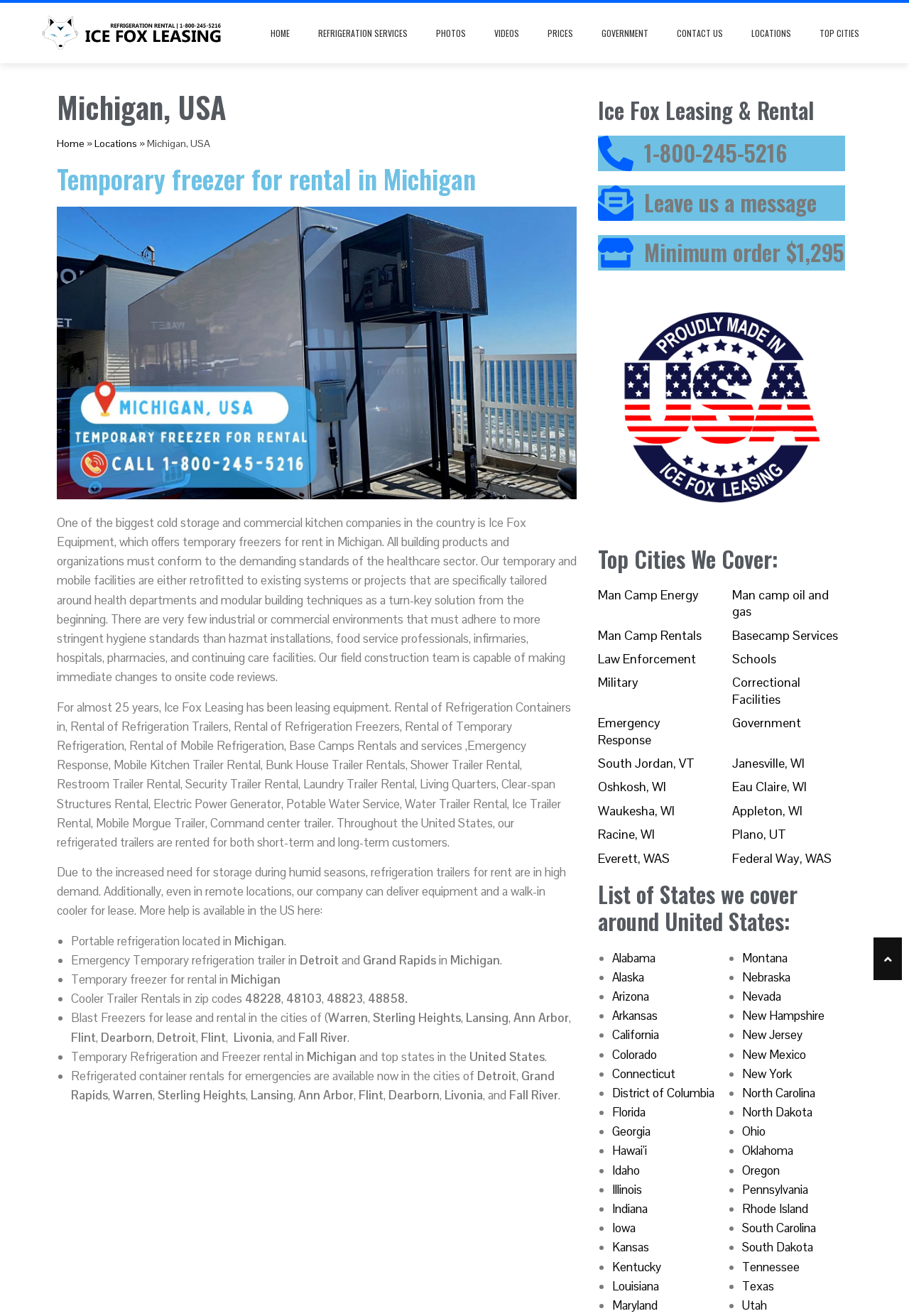In which cities are refrigerated container rentals available?
Look at the image and provide a detailed response to the question.

The cities where refrigerated container rentals are available are mentioned in the list of cities on the webpage, including Detroit, Grand Rapids, and Warren. This information is obtained from the list of cities mentioned in the text.